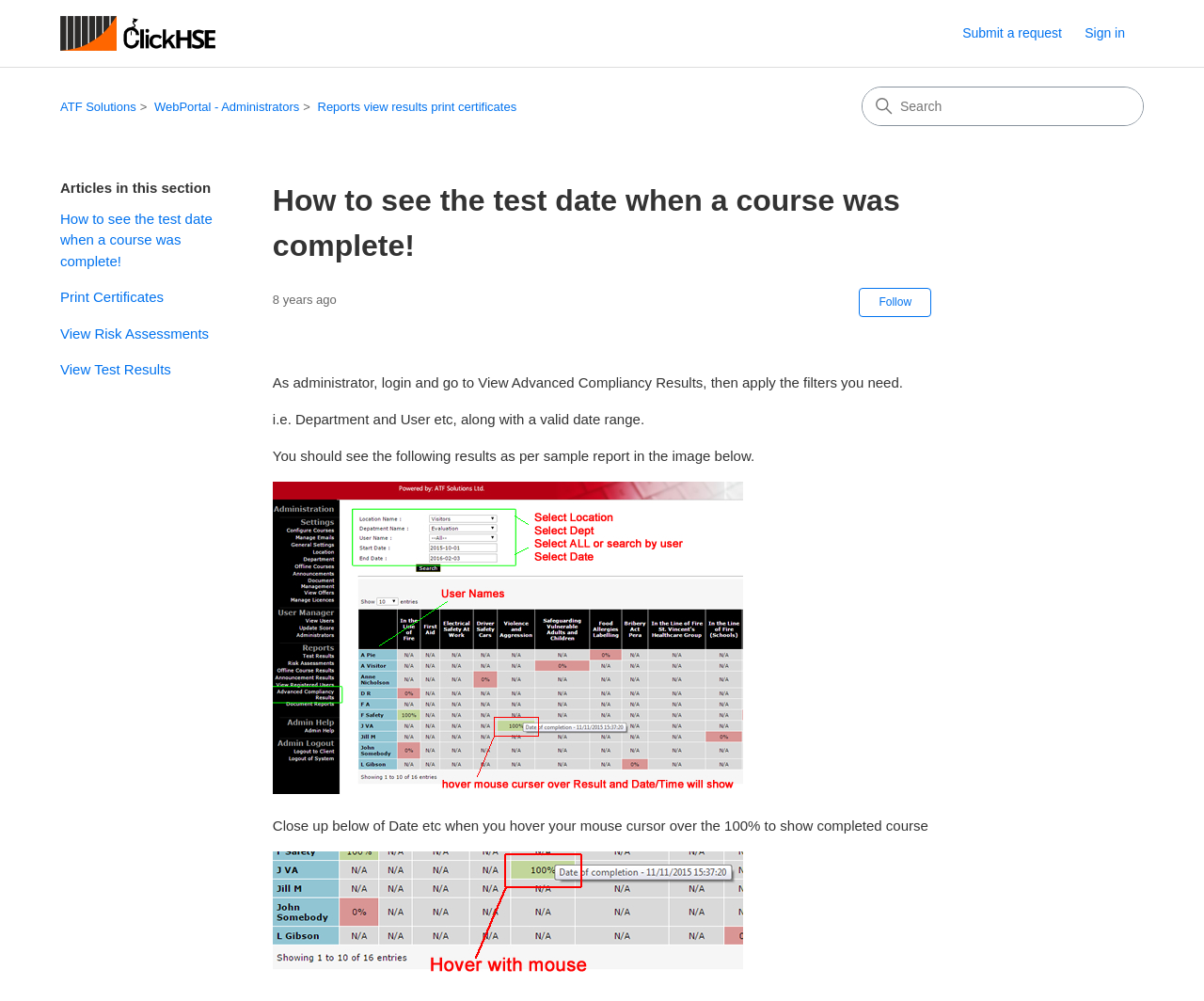Identify the bounding box coordinates of the region that needs to be clicked to carry out this instruction: "View Test Results". Provide these coordinates as four float numbers ranging from 0 to 1, i.e., [left, top, right, bottom].

[0.05, 0.359, 0.203, 0.38]